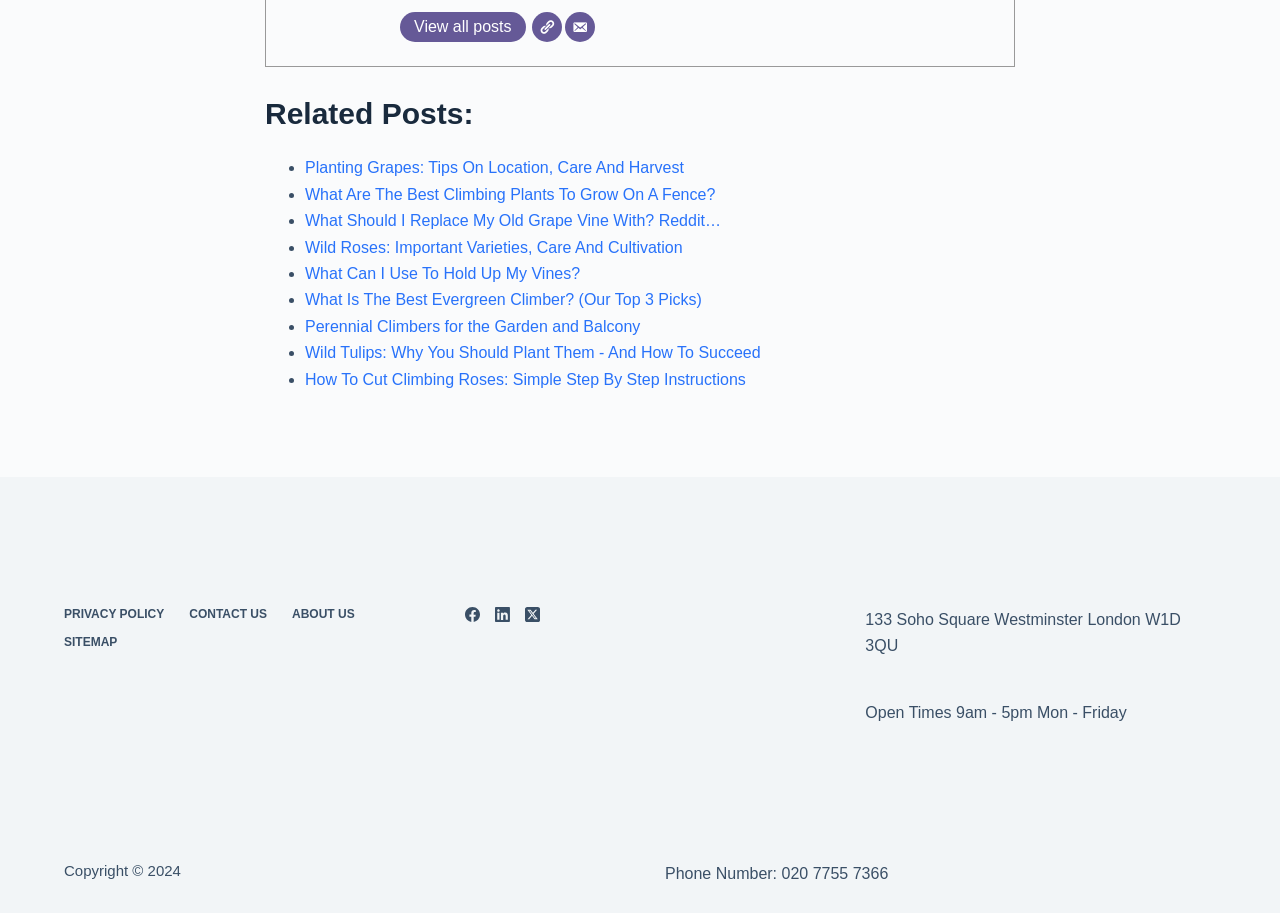Give a one-word or one-phrase response to the question: 
What is the address mentioned in the footer section?

133 Soho Square Westminster London W1D 3QU